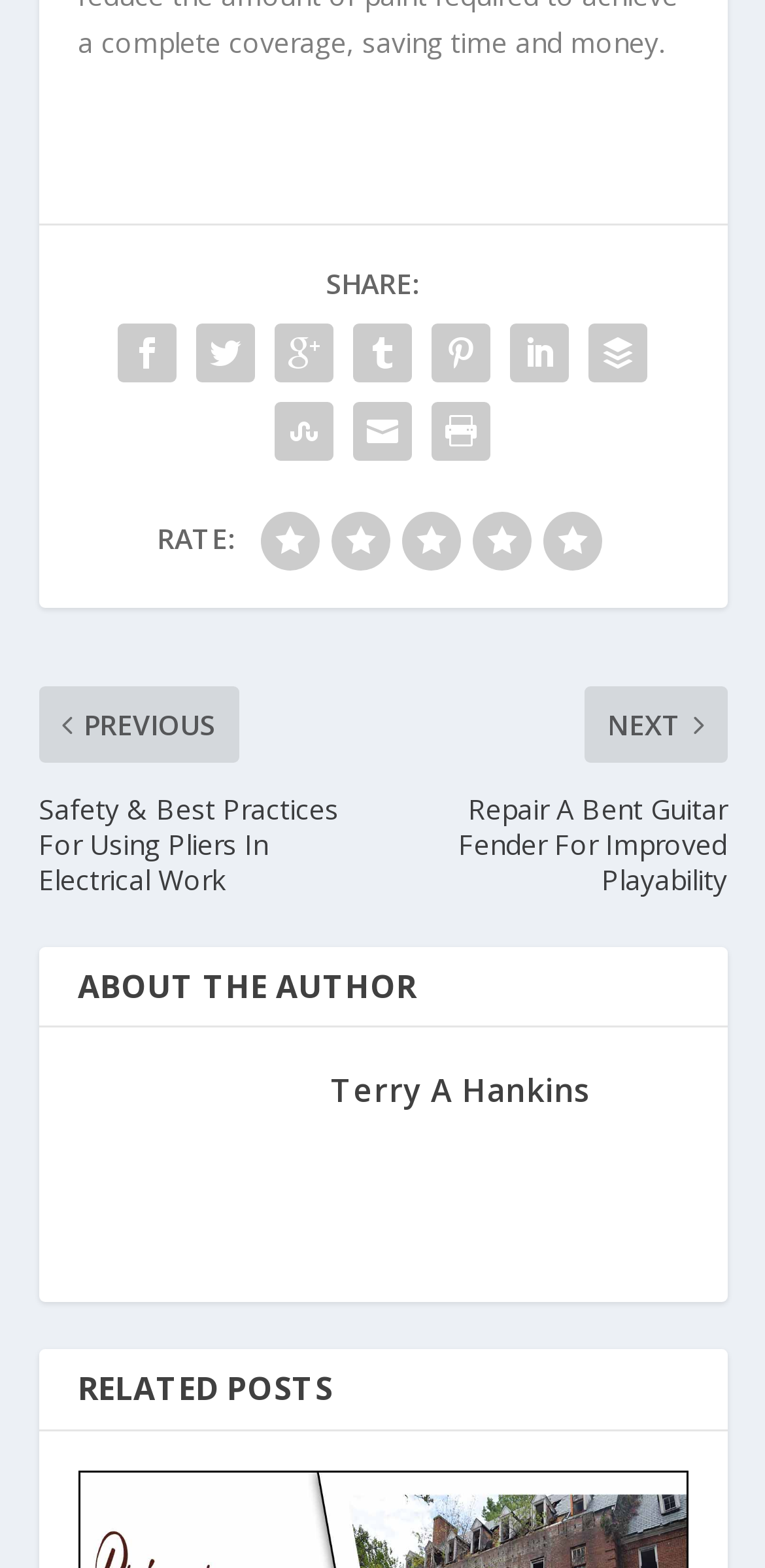Utilize the details in the image to give a detailed response to the question: What is the purpose of the icons above 'SHARE:'?

The icons above the 'SHARE:' label are likely social media icons, and their purpose is to allow users to share the content on various social media platforms.